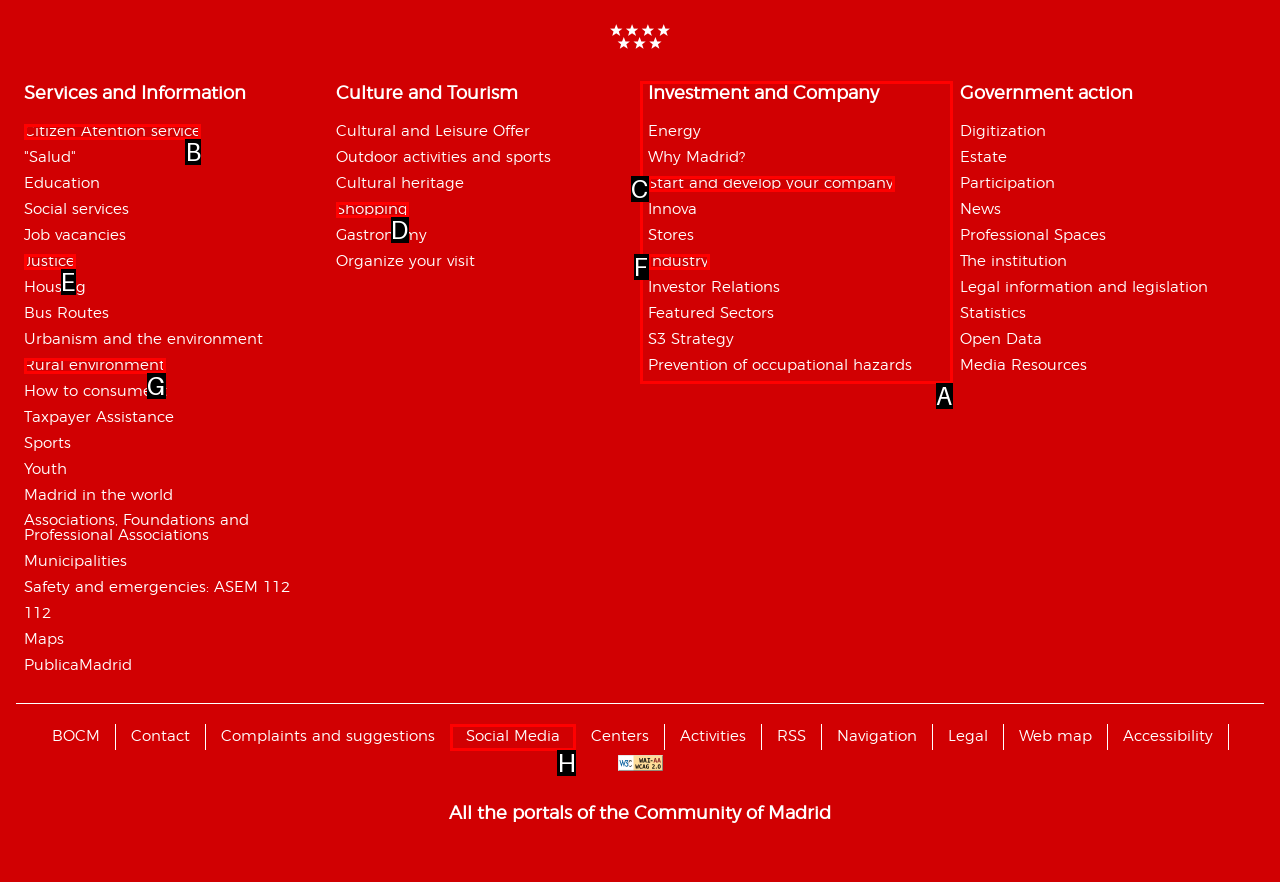Tell me the letter of the UI element I should click to accomplish the task: Click on Citizen Atention service based on the choices provided in the screenshot.

B